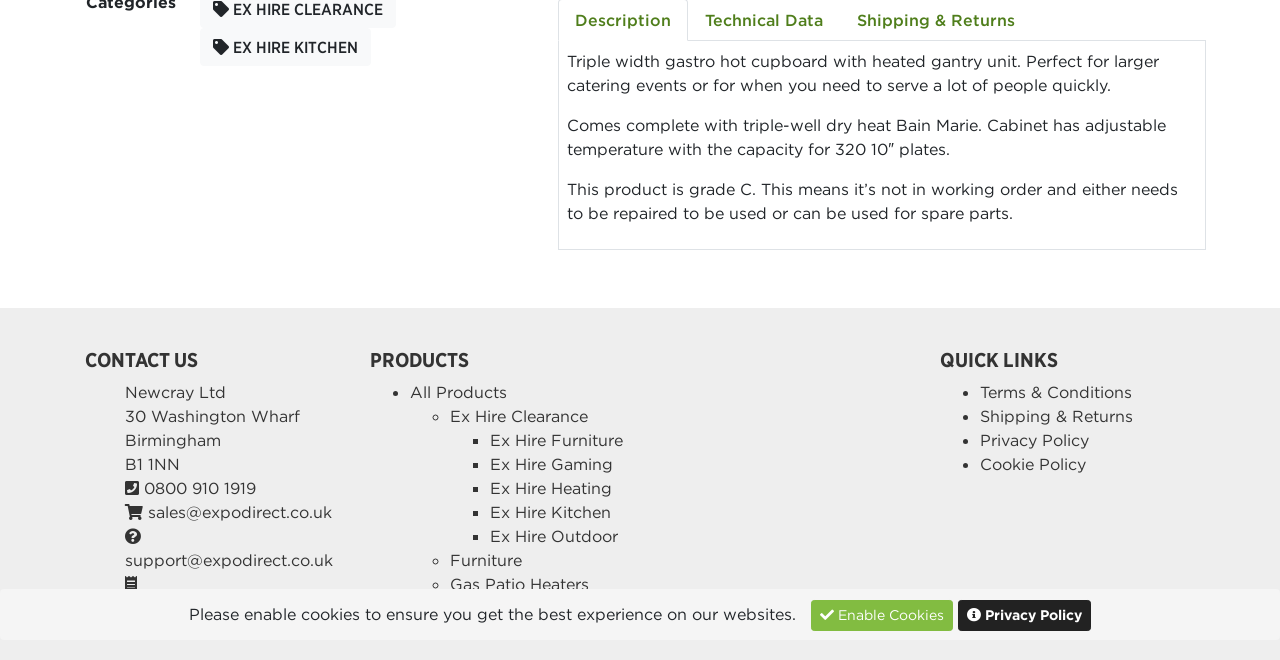Provide the bounding box coordinates of the HTML element described by the text: "Presale". The coordinates should be in the format [left, top, right, bottom] with values between 0 and 1.

[0.352, 0.907, 0.395, 0.937]